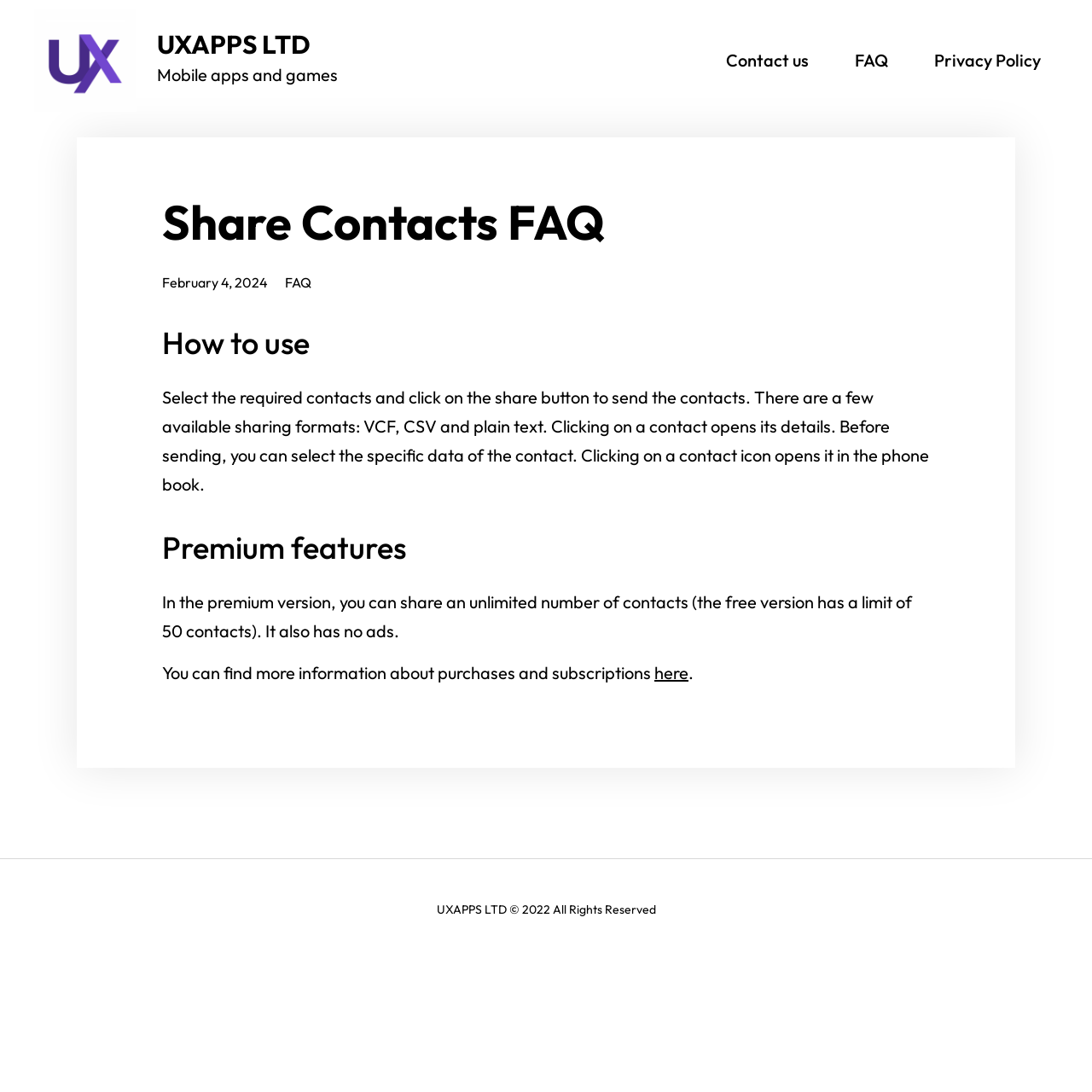Refer to the element description FAQ and identify the corresponding bounding box in the screenshot. Format the coordinates as (top-left x, top-left y, bottom-right x, bottom-right y) with values in the range of 0 to 1.

[0.261, 0.251, 0.285, 0.267]